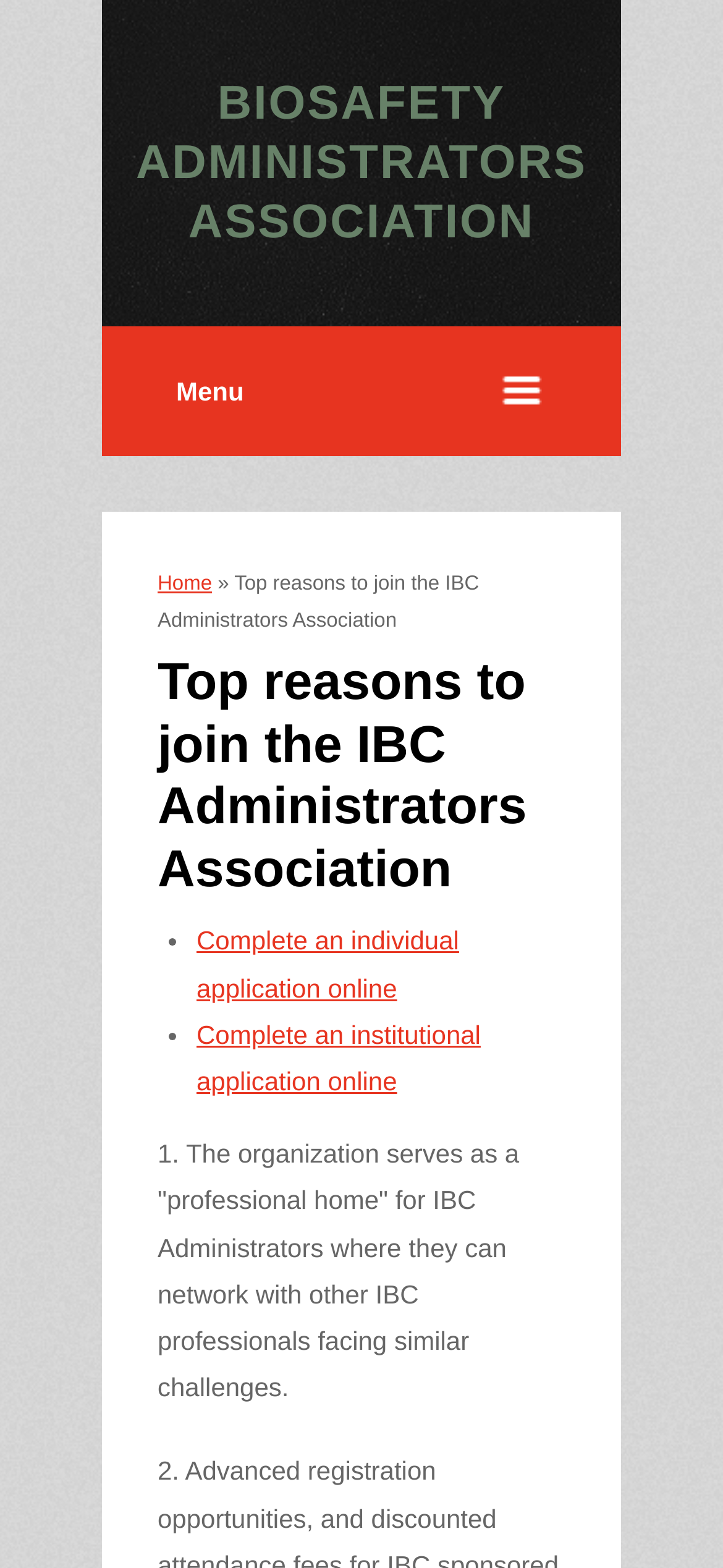Identify and generate the primary title of the webpage.

BIOSAFETY ADMINISTRATORS ASSOCIATION